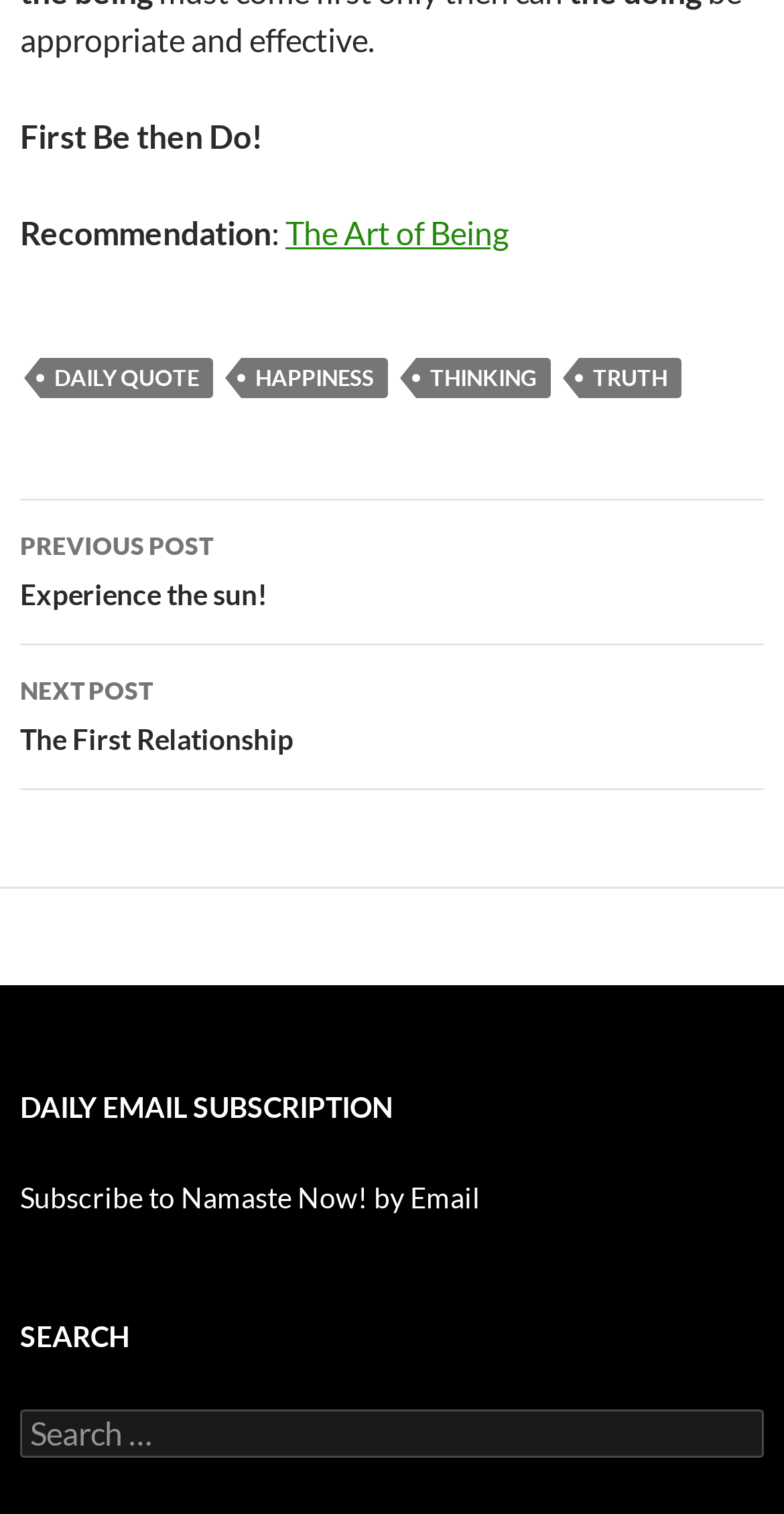Bounding box coordinates are specified in the format (top-left x, top-left y, bottom-right x, bottom-right y). All values are floating point numbers bounded between 0 and 1. Please provide the bounding box coordinate of the region this sentence describes: daily quote

[0.051, 0.236, 0.272, 0.263]